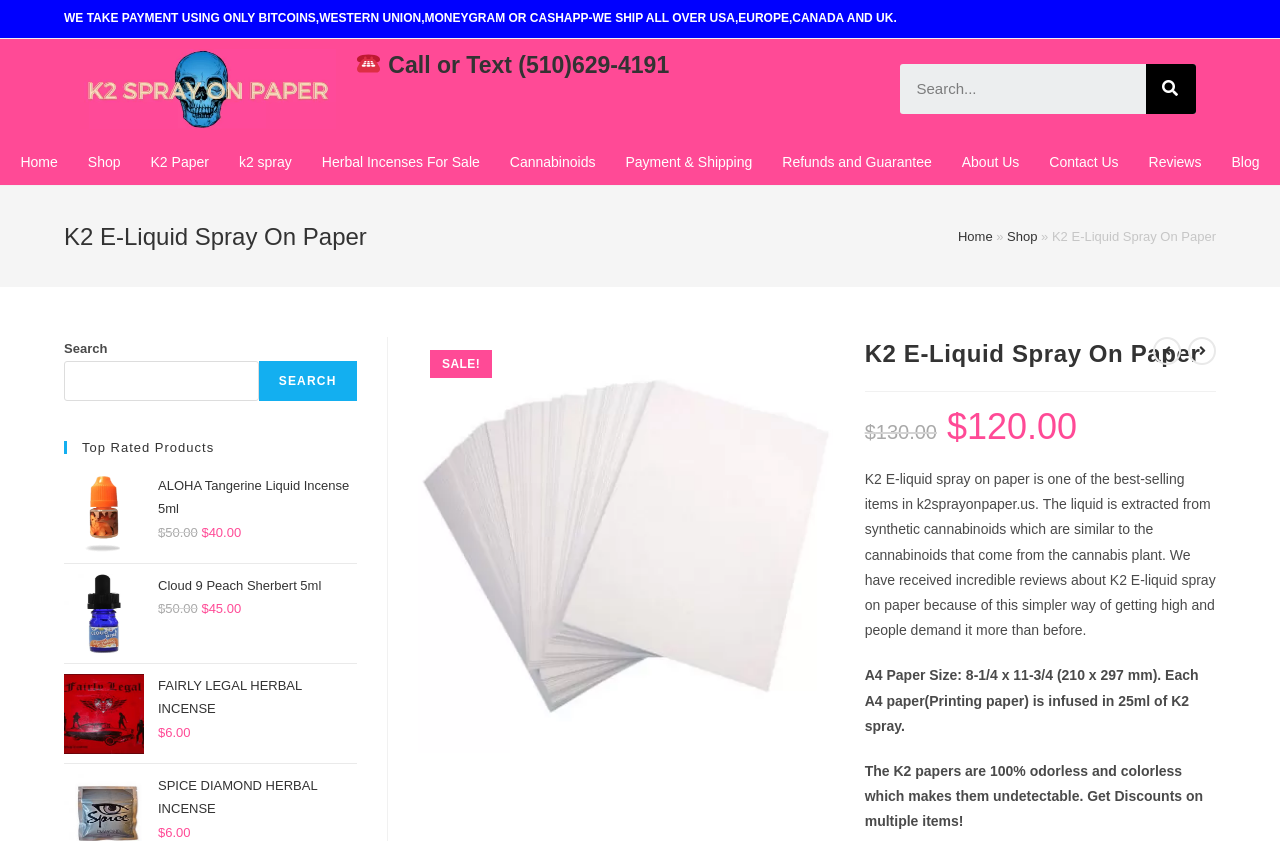Predict the bounding box of the UI element that fits this description: "Refunds and Guarantee".

[0.599, 0.165, 0.74, 0.22]